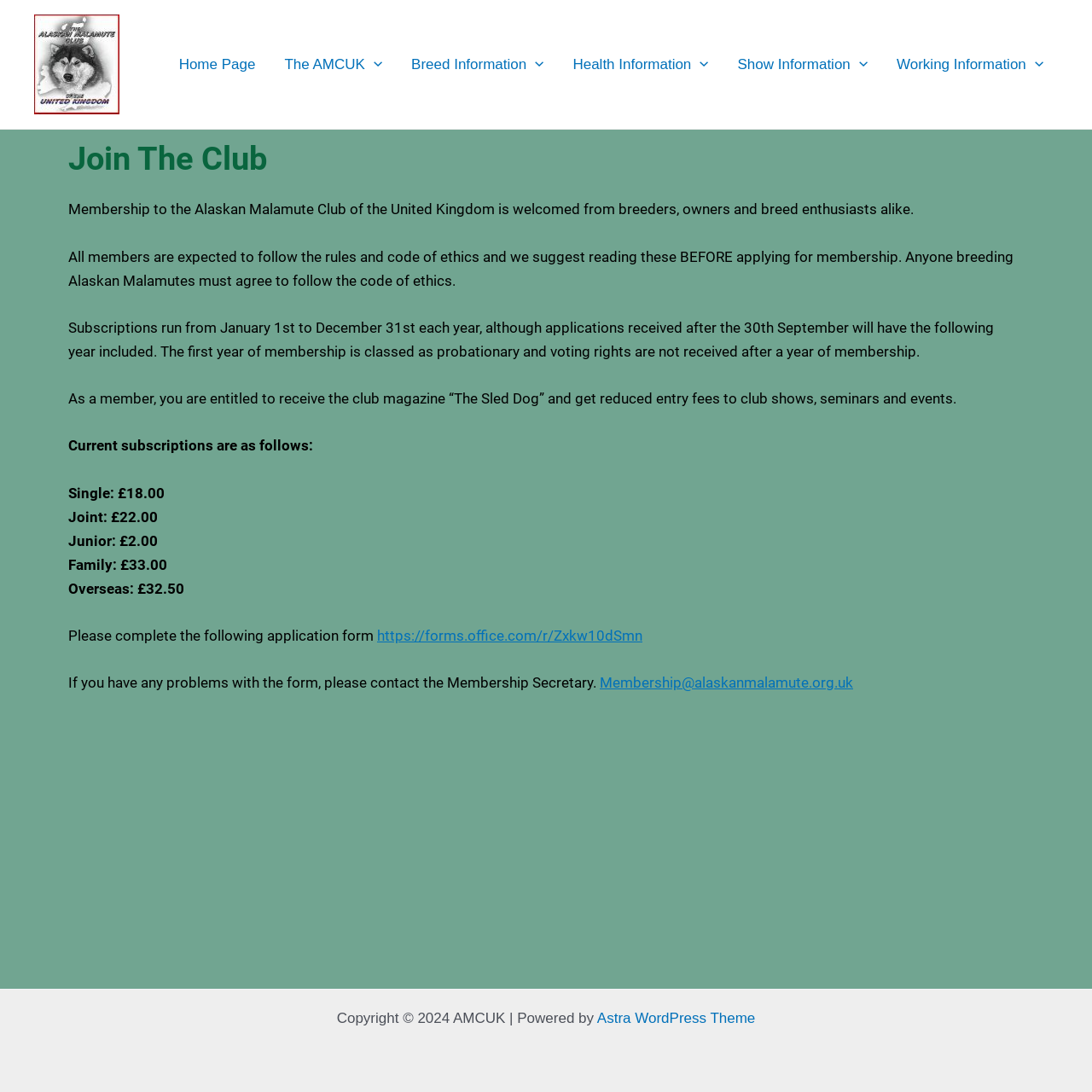Give a concise answer using one word or a phrase to the following question:
What is the name of the club?

AMCUK